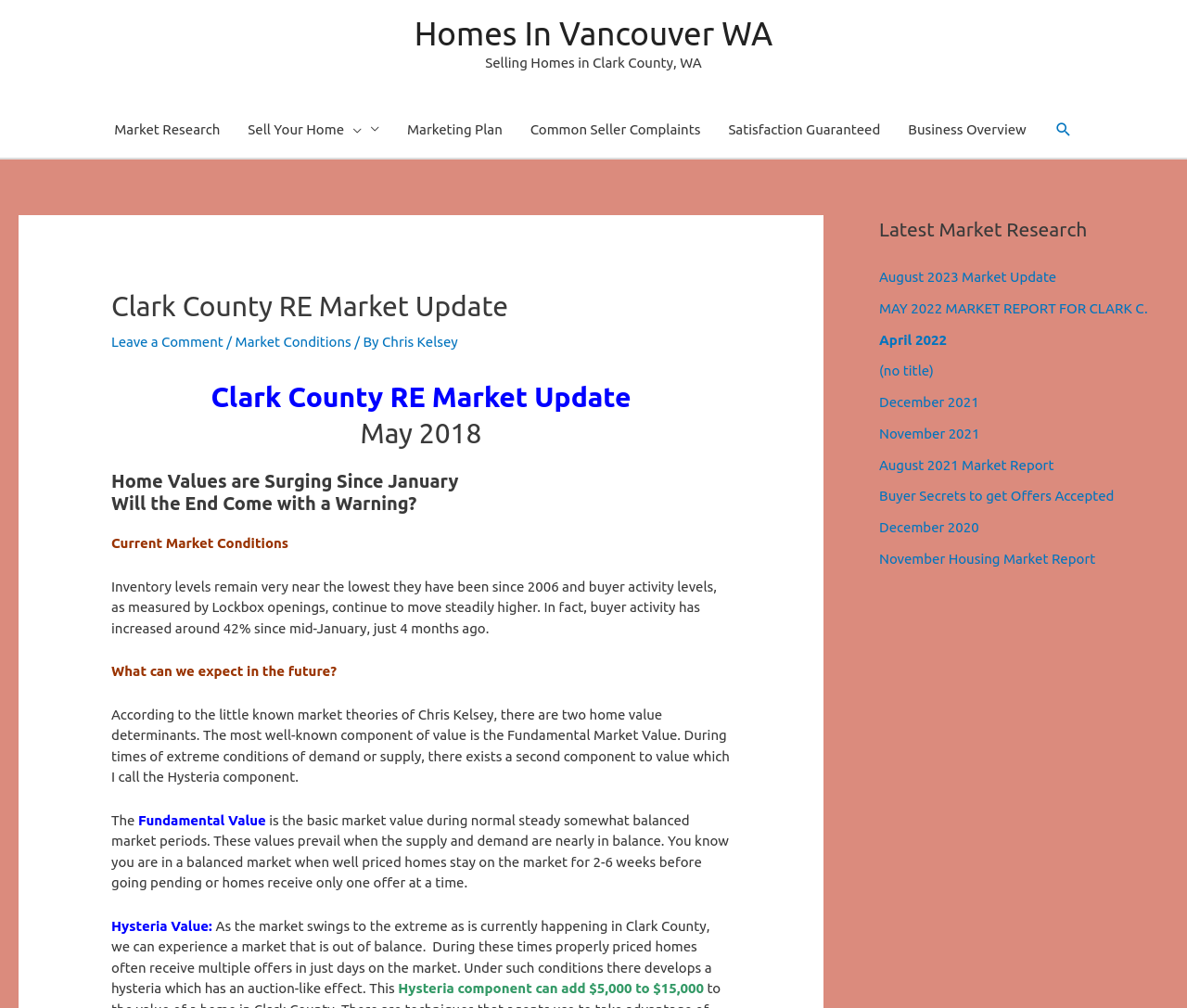Using the information shown in the image, answer the question with as much detail as possible: What is the topic of the latest market research?

According to the webpage, the latest market research is about the August 2023 Market Update, which is listed as the first item under the 'Latest Market Research' section.